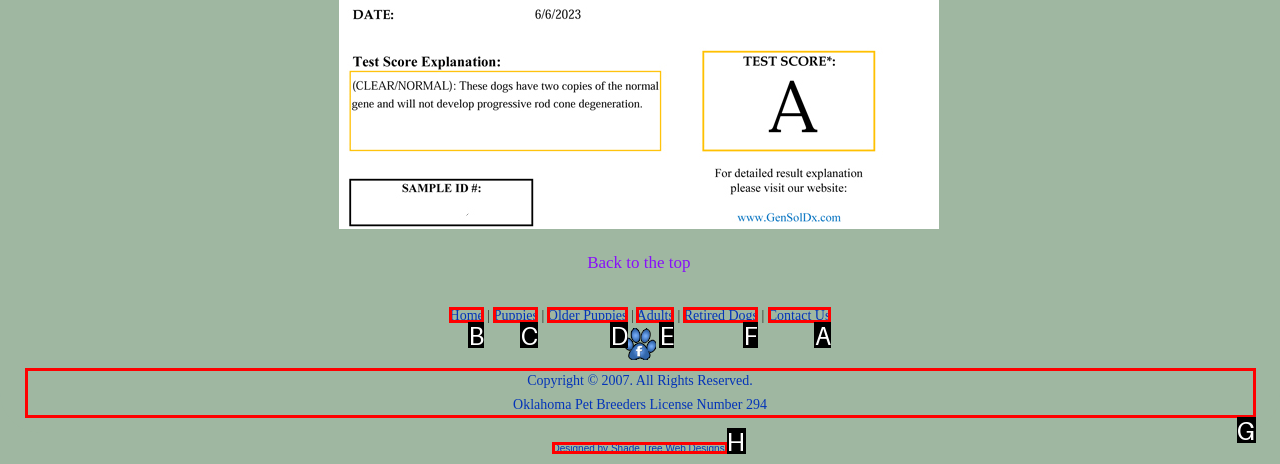To execute the task: Contact us, which one of the highlighted HTML elements should be clicked? Answer with the option's letter from the choices provided.

A